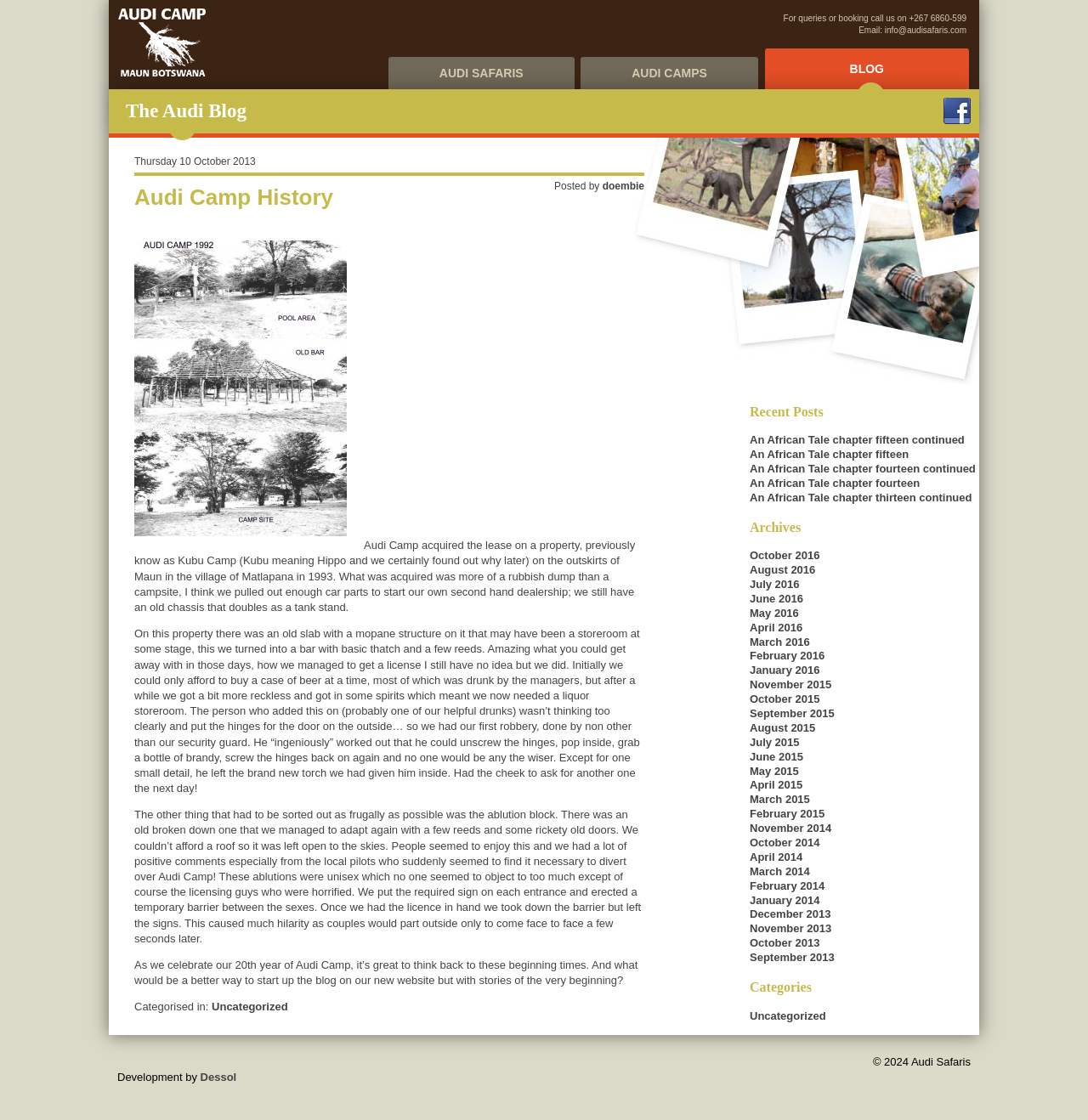Determine the bounding box coordinates for the region that must be clicked to execute the following instruction: "Click the 'Sign Up' link".

None